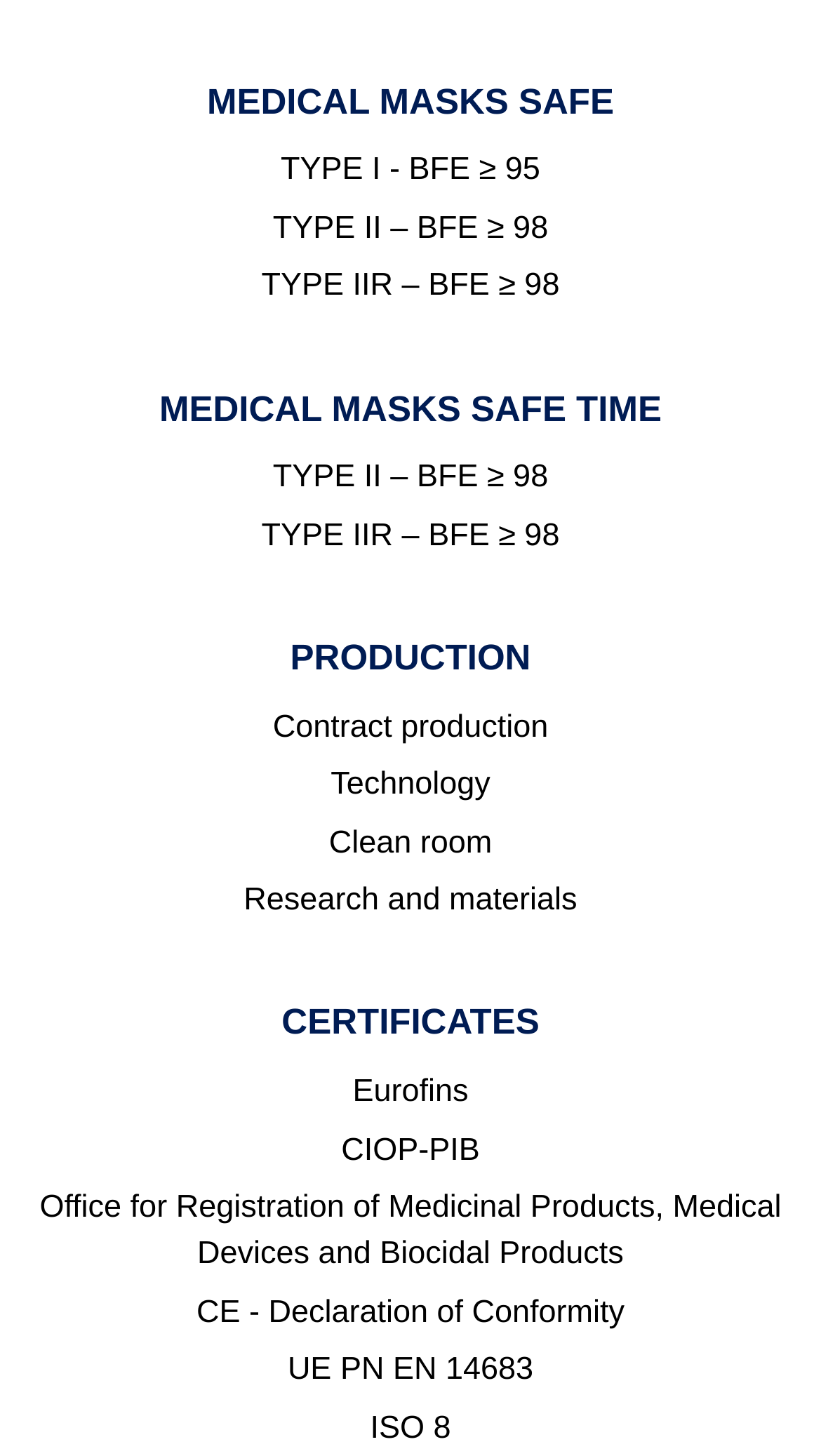Locate the bounding box coordinates of the area you need to click to fulfill this instruction: 'Select White Chocolate Mocha'. The coordinates must be in the form of four float numbers ranging from 0 to 1: [left, top, right, bottom].

None